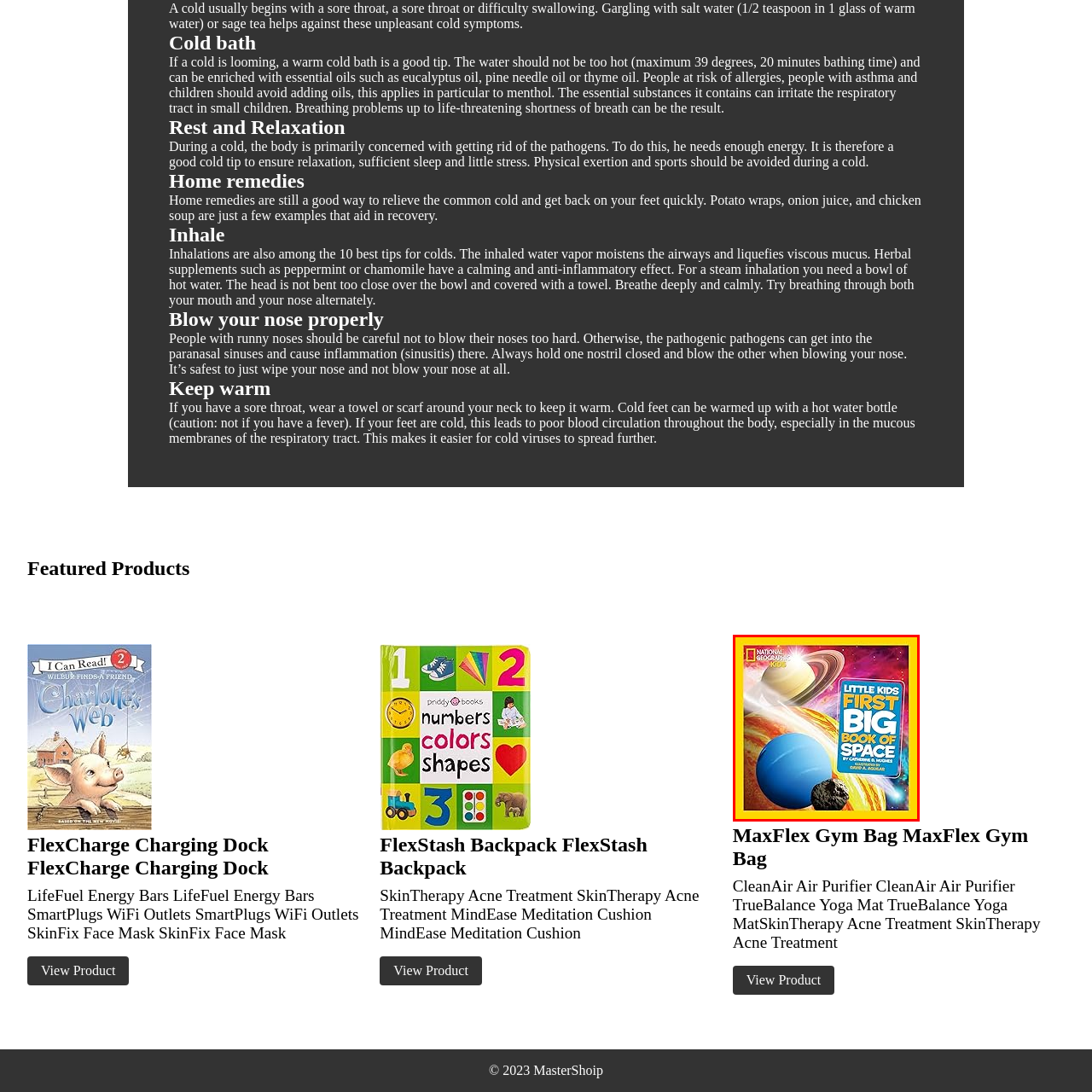Describe fully the image that is contained within the red bounding box.

The image showcases the cover of "Little Kids First Big Book of Space," published by National Geographic Kids. Featuring a vibrant and colorful illustration, the cover highlights various celestial bodies, including a striking blue planet in the foreground, surrounded by an imaginative depiction of space, complete with vivid planets and a distant view of Saturn's rings. The title, prominently displayed in bold letters, invites young readers to explore the wonders of the universe. This engaging design aims to spark curiosity and excitement about space among children, making it an ideal introduction to astronomy for young explorers.